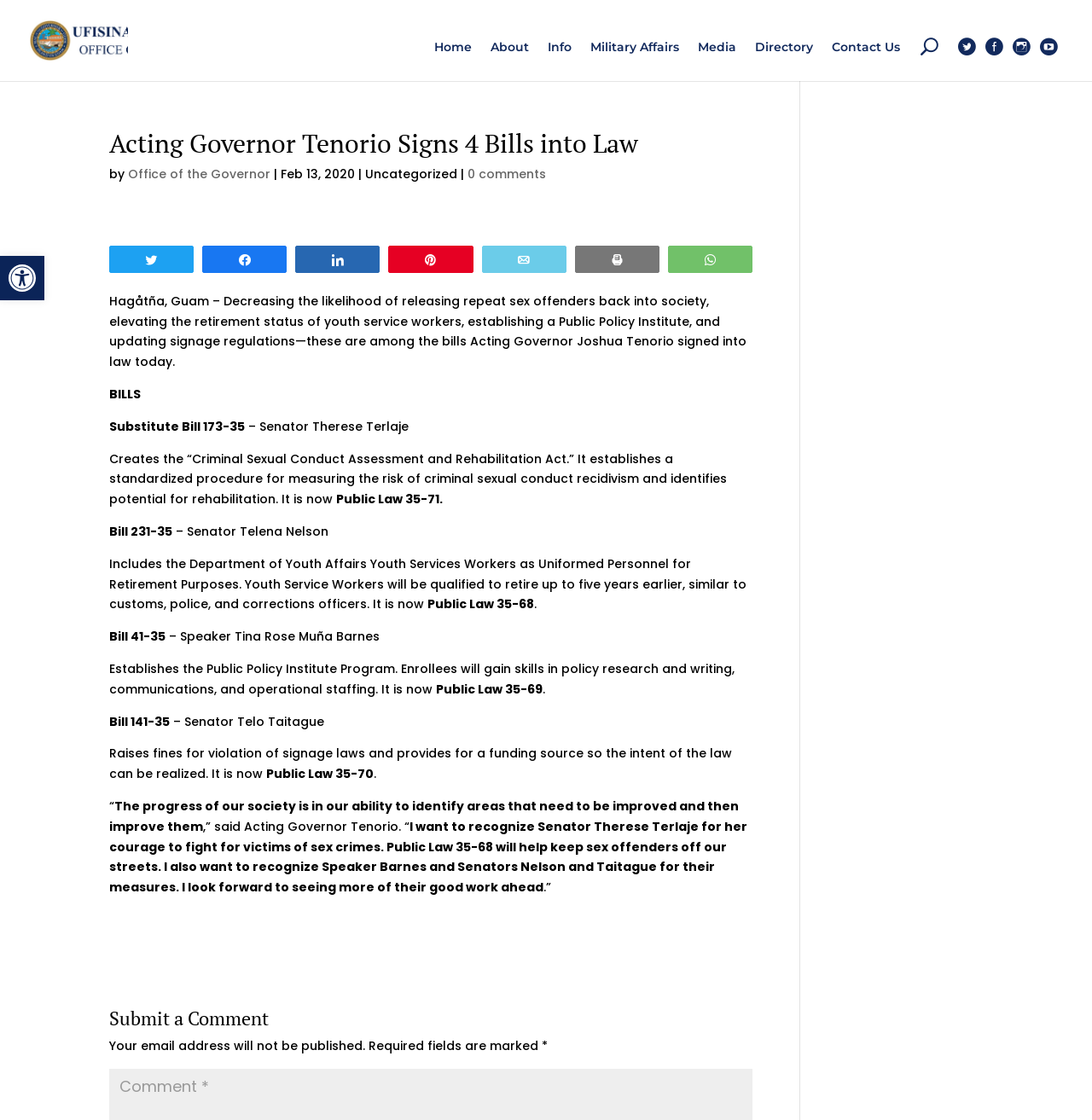Articulate a complete and detailed caption of the webpage elements.

This webpage is about Acting Governor Tenorio signing four bills into law. At the top, there is a toolbar with an "Open toolbar" link and an image. Below that, there is a logo of the Governor of Guam with a link to the Governor's website. 

The main content of the webpage is divided into two sections. On the left, there is a navigation menu with links to "Home", "About", "Info", "Military Affairs", "Media", "Directory", and "Contact Us". On the right, there is a heading that reads "Acting Governor Tenorio Signs 4 Bills into Law". Below the heading, there is a byline that reads "by Office of the Governor" and a date "Feb 13, 2020". 

The main article starts with a summary of the four bills signed into law, which includes decreasing the likelihood of releasing repeat sex offenders, elevating the retirement status of youth service workers, establishing a Public Policy Institute, and updating signage regulations. 

The article then breaks down each bill, providing details on what each bill entails and who sponsored it. The bills are listed in a numbered format, with each bill having a brief description and the public law number associated with it. 

At the bottom of the article, there are social media sharing links and a quote from Acting Governor Tenorio. Below that, there is a comment section where users can submit their comments. The comment section has fields for name, email, and comment, with a note that email addresses will not be published.